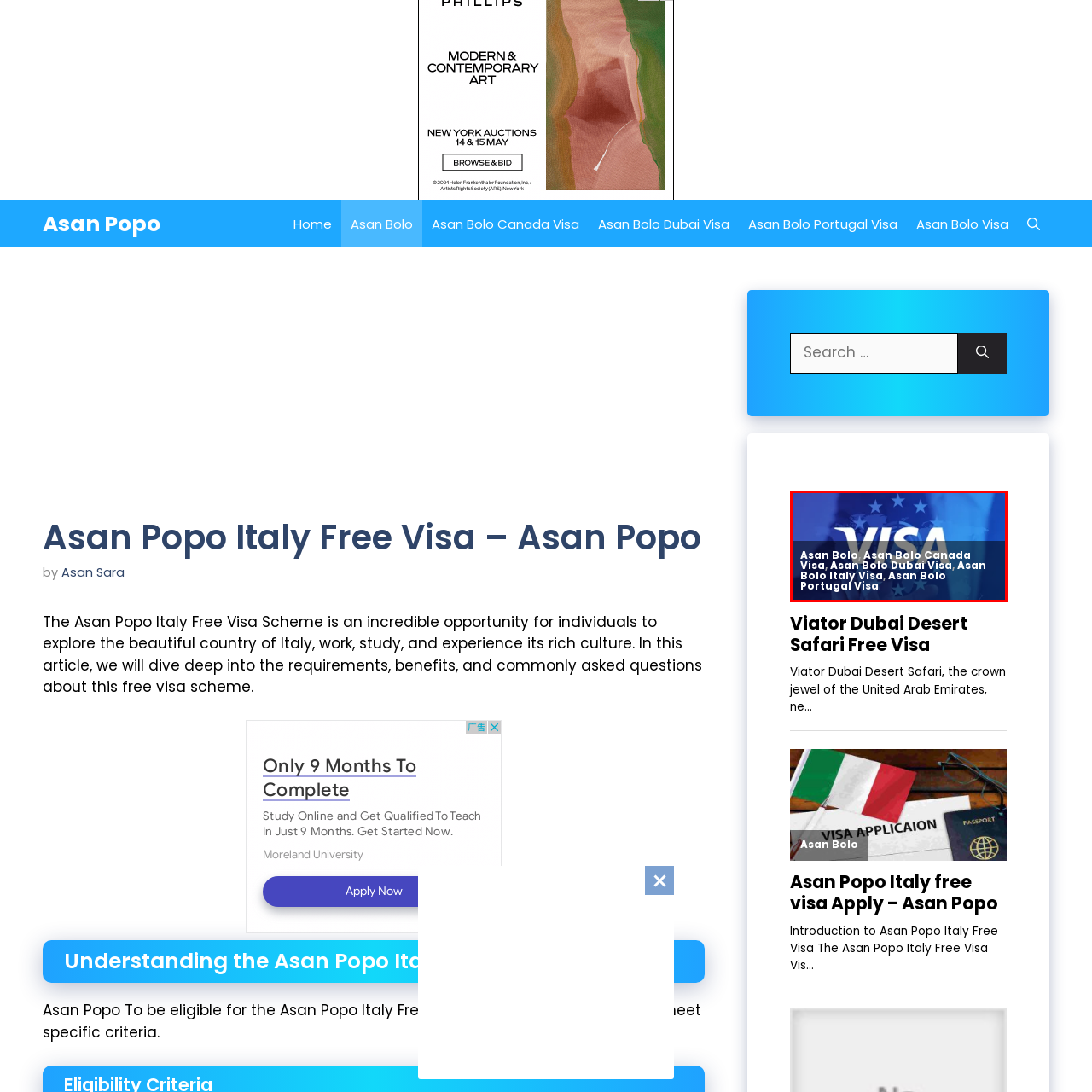What is the design approach of the image?
Examine the portion of the image surrounded by the red bounding box and deliver a detailed answer to the question.

The overall design of the image reflects a modern and accessible approach to navigating visa options, appealing to prospective travelers, making it easy for them to explore and understand the different visa programs available.